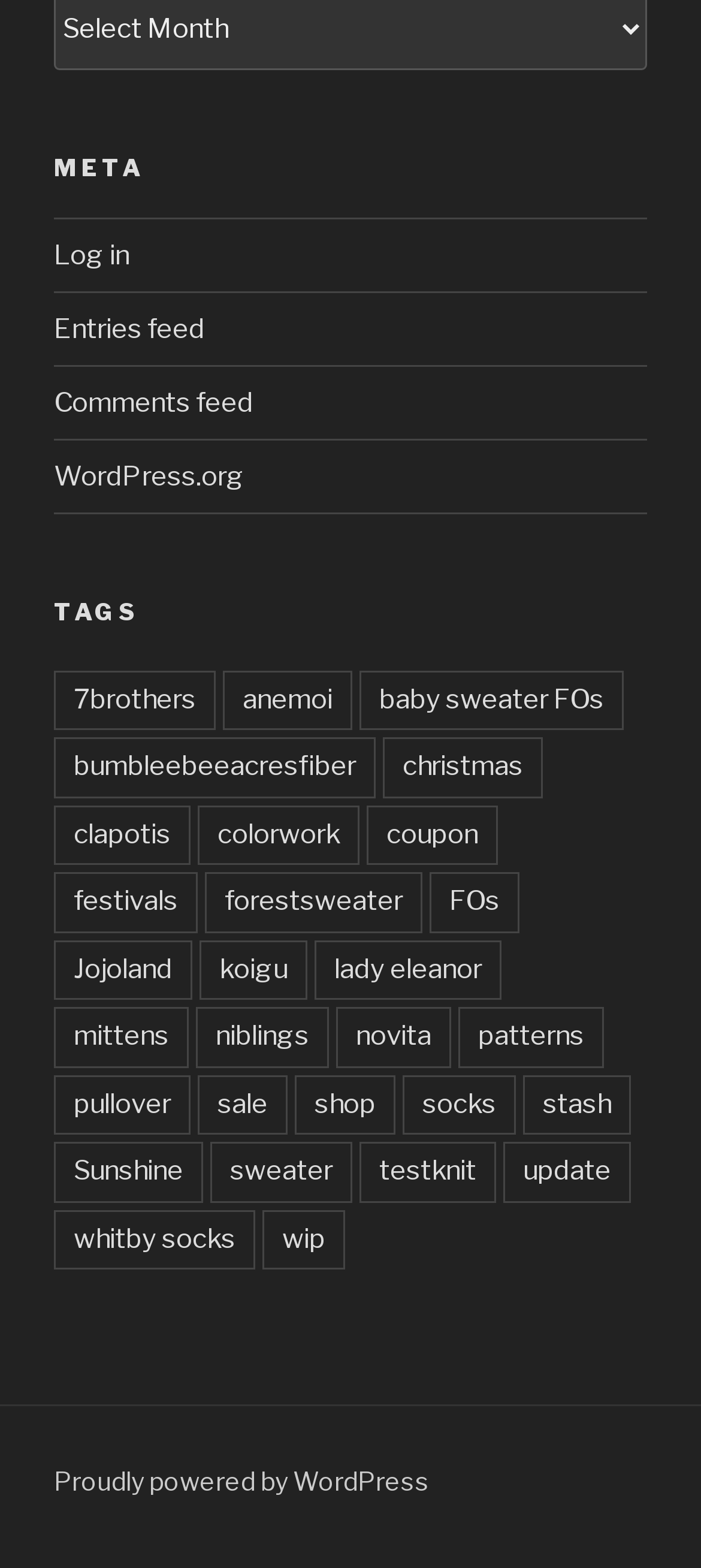Determine the bounding box coordinates of the area to click in order to meet this instruction: "Visit Christmas Gifts".

None